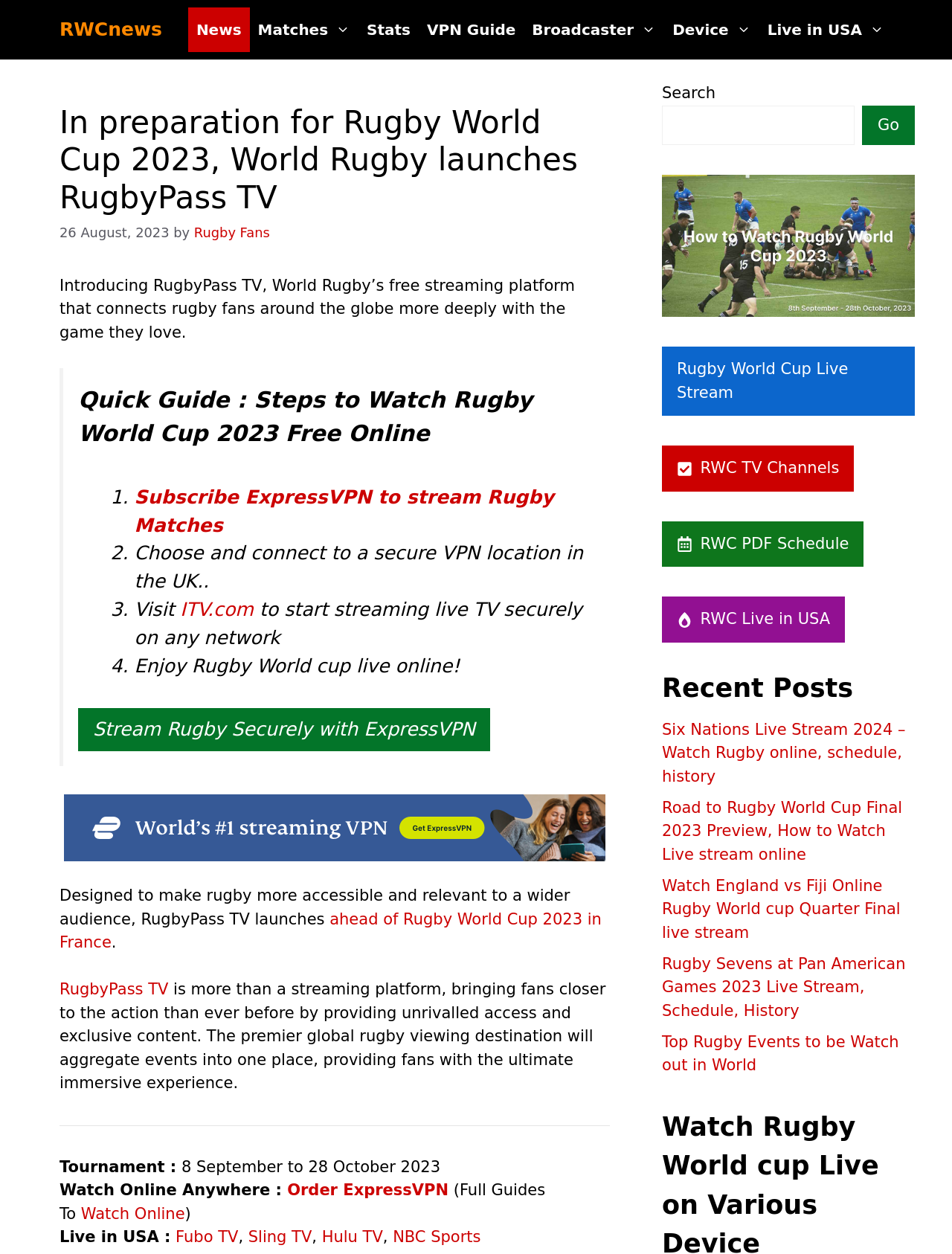Identify the bounding box of the UI component described as: "RWC PDF Schedule".

[0.695, 0.416, 0.907, 0.452]